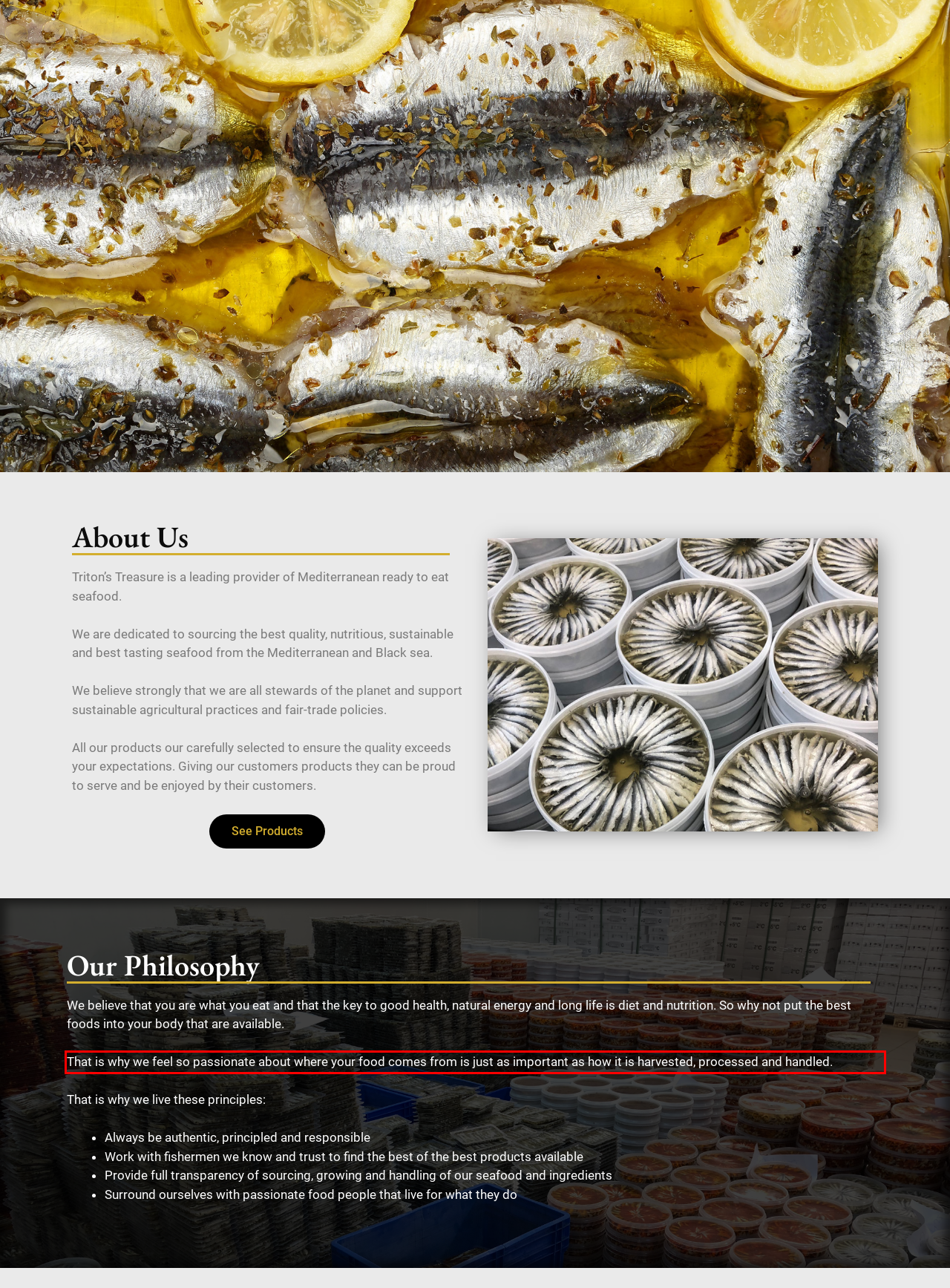Using OCR, extract the text content found within the red bounding box in the given webpage screenshot.

That is why we feel so passionate about where your food comes from is just as important as how it is harvested, processed and handled.